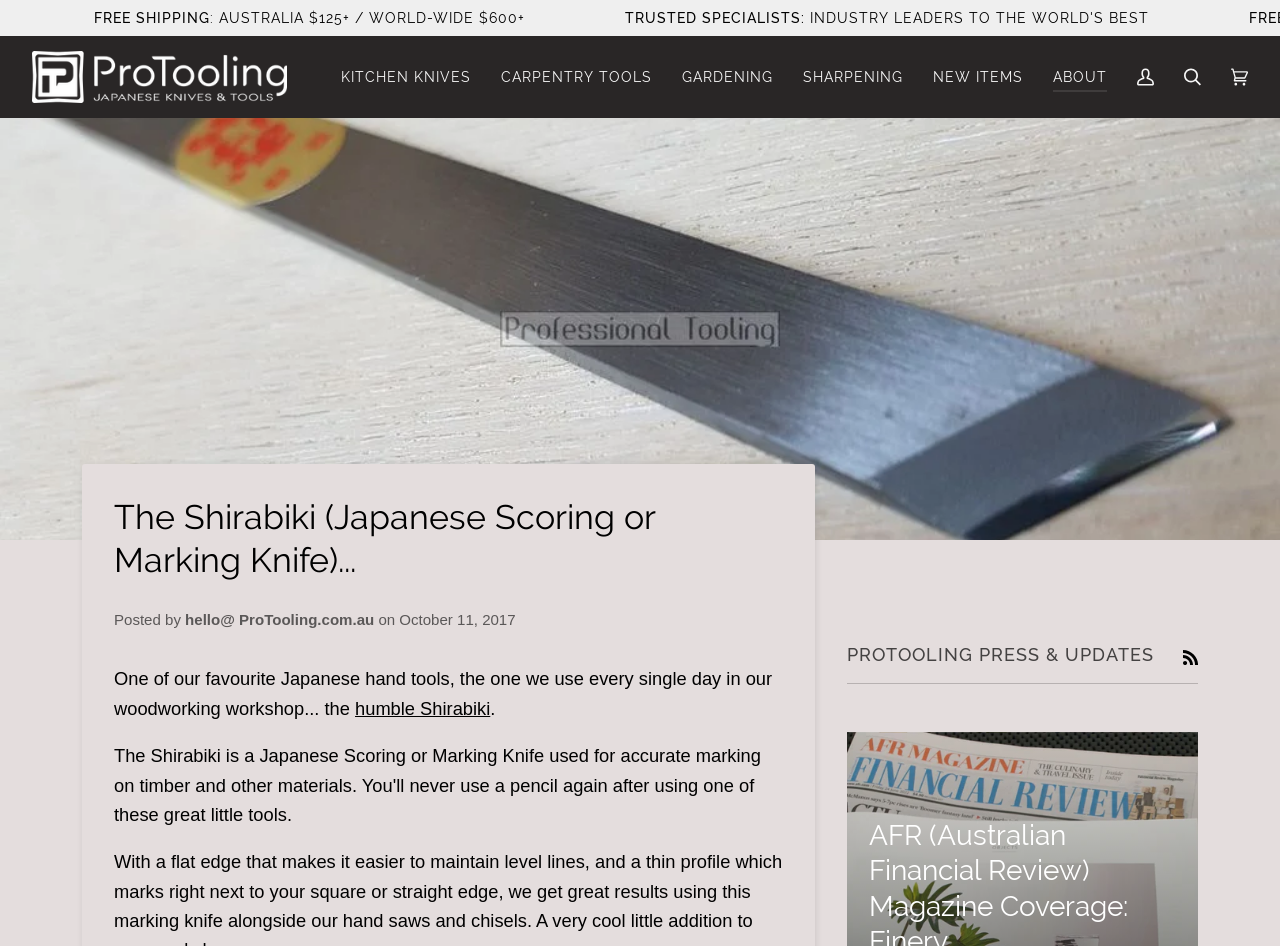Using the element description provided, determine the bounding box coordinates in the format (top-left x, top-left y, bottom-right x, bottom-right y). Ensure that all values are floating point numbers between 0 and 1. Element description: Sharpening

[0.616, 0.038, 0.717, 0.125]